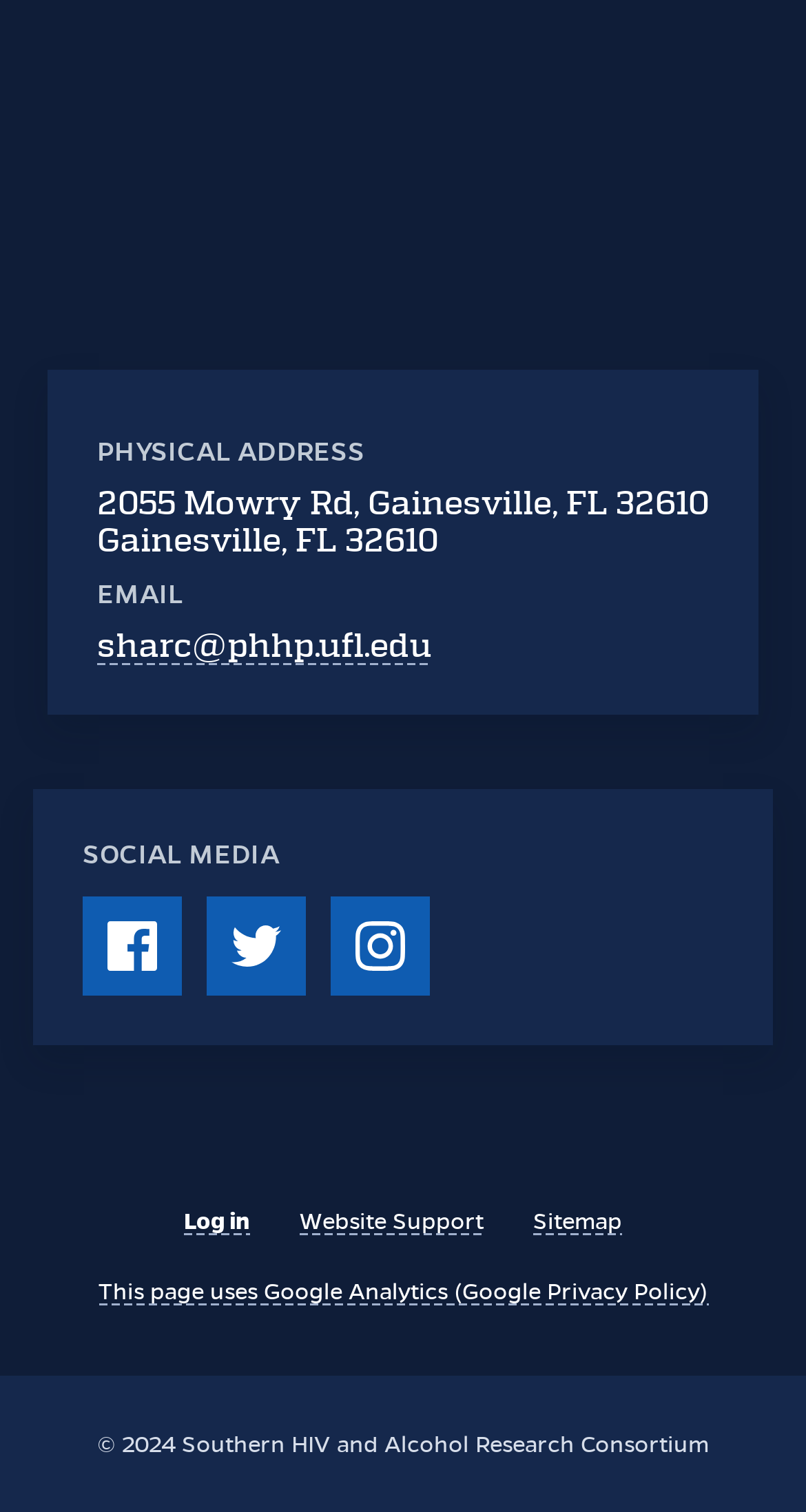Find the bounding box coordinates of the clickable region needed to perform the following instruction: "view physical address". The coordinates should be provided as four float numbers between 0 and 1, i.e., [left, top, right, bottom].

[0.121, 0.288, 0.453, 0.31]